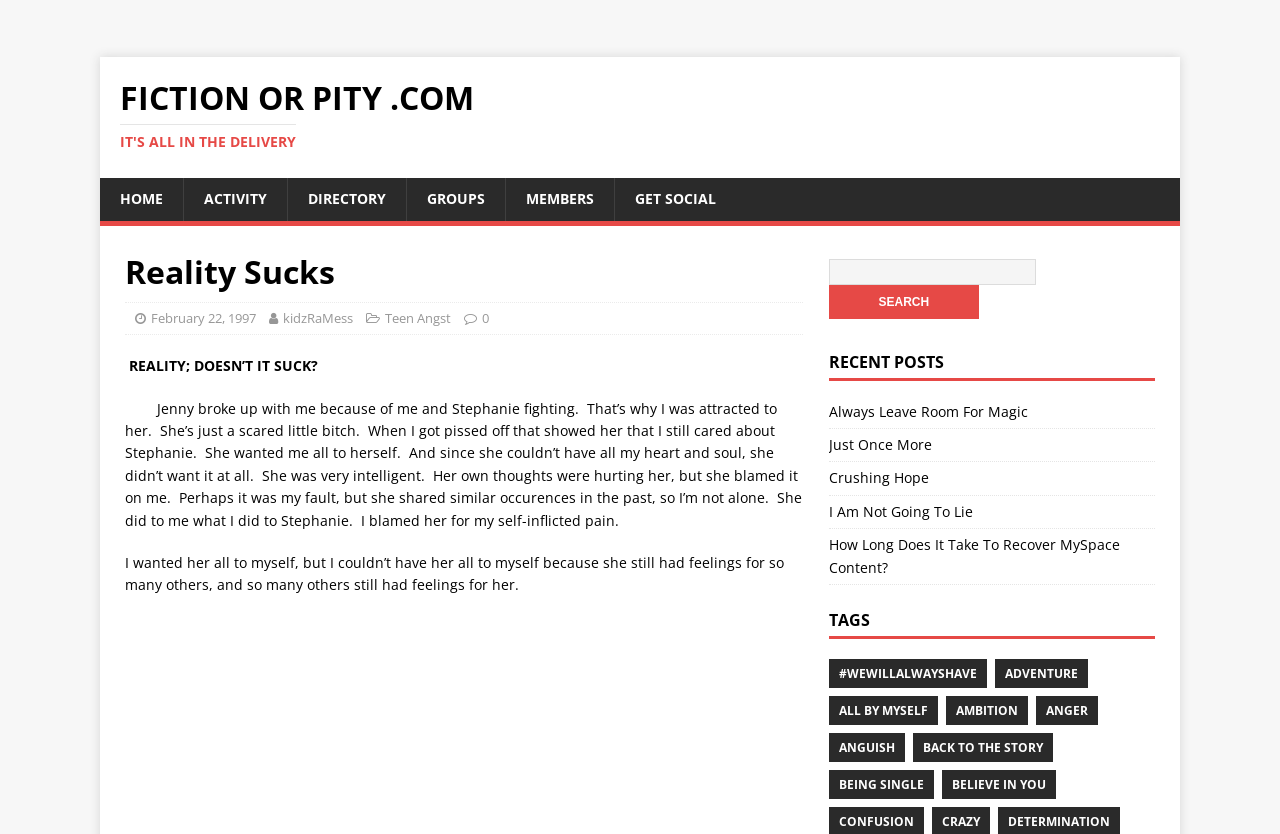Refer to the screenshot and answer the following question in detail:
What is the name of the website?

The name of the website can be found in the top-left corner of the webpage, where it says 'FICTION OR PITY.COM IT'S ALL IN THE DELIVERY'.